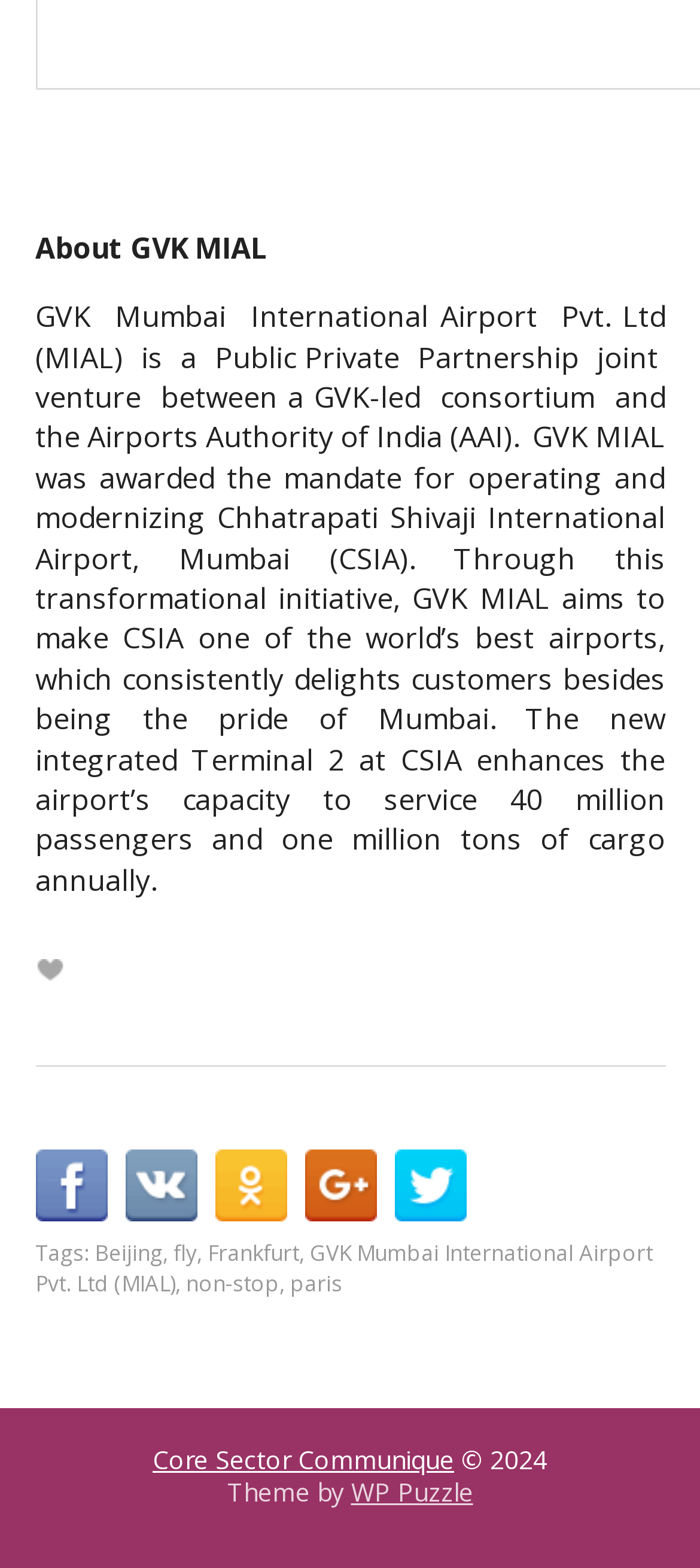Determine the bounding box coordinates of the clickable area required to perform the following instruction: "Read about GVK MIAL". The coordinates should be represented as four float numbers between 0 and 1: [left, top, right, bottom].

[0.05, 0.145, 0.381, 0.17]